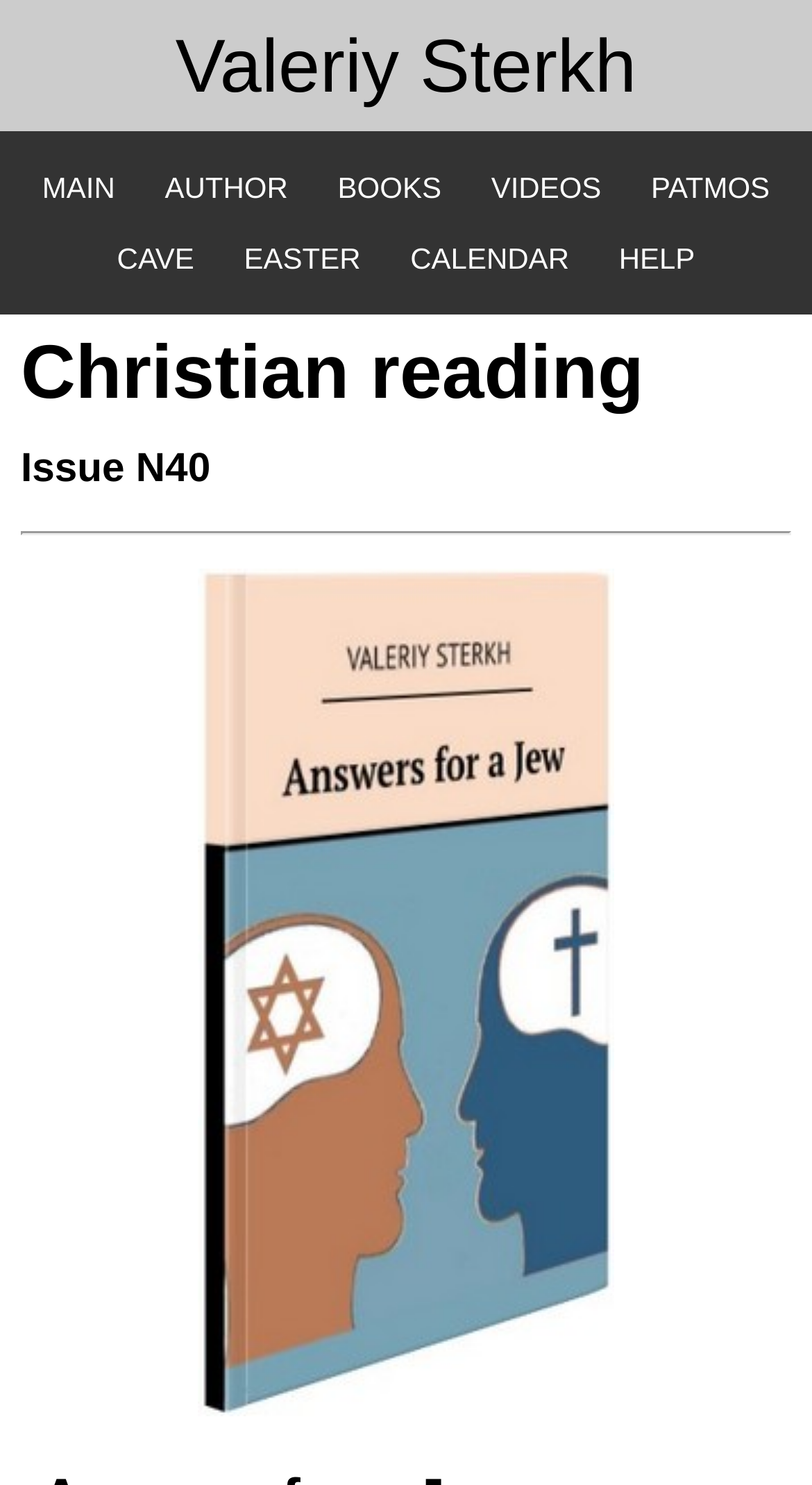How many links are in the top navigation bar?
Using the details shown in the screenshot, provide a comprehensive answer to the question.

I counted the links in the top navigation bar, which are 'MAIN', 'AUTHOR', 'BOOKS', 'VIDEOS', and 'PATMOS', and found that there are 5 links in total.